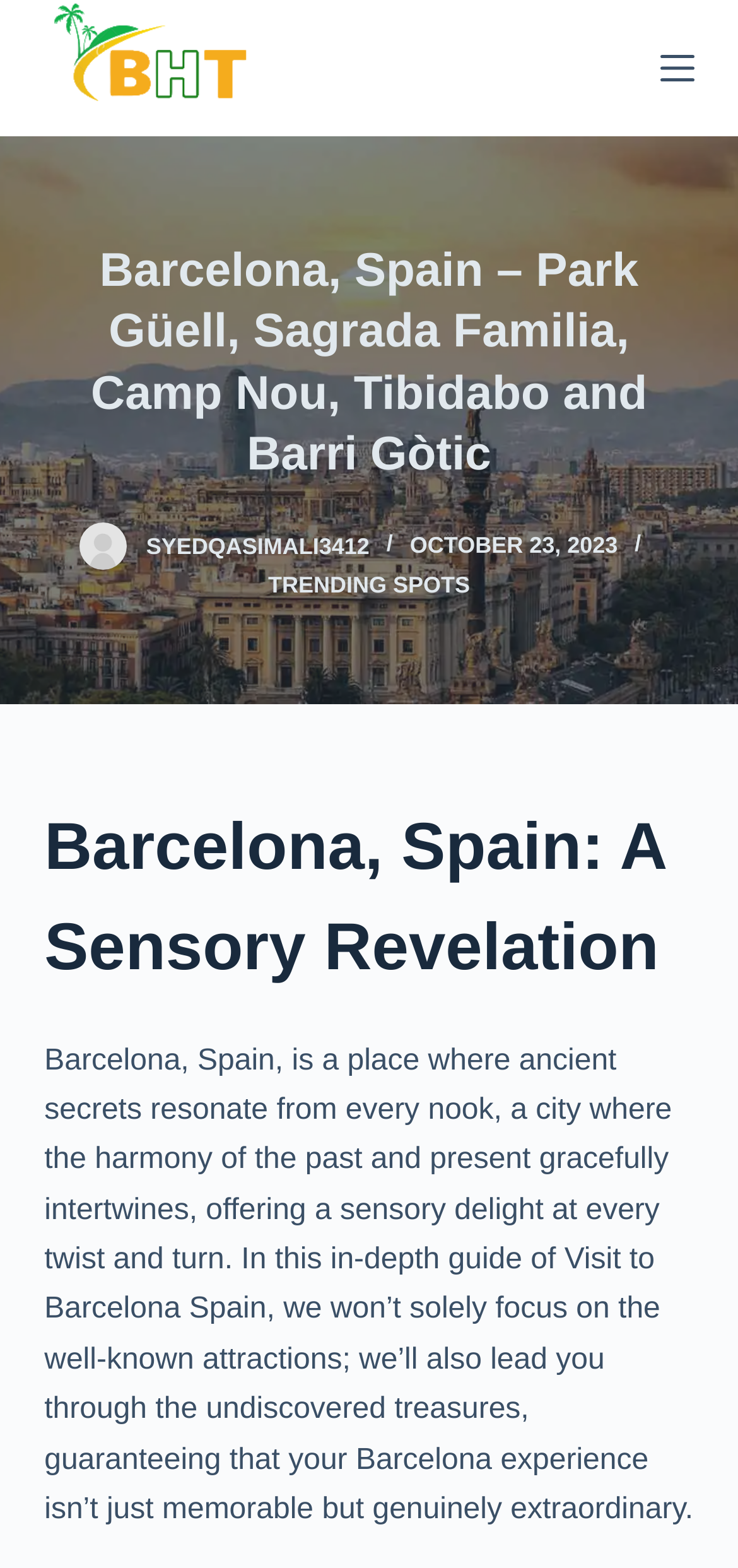Who is the author of the article?
Please look at the screenshot and answer in one word or a short phrase.

syedqasimali3412